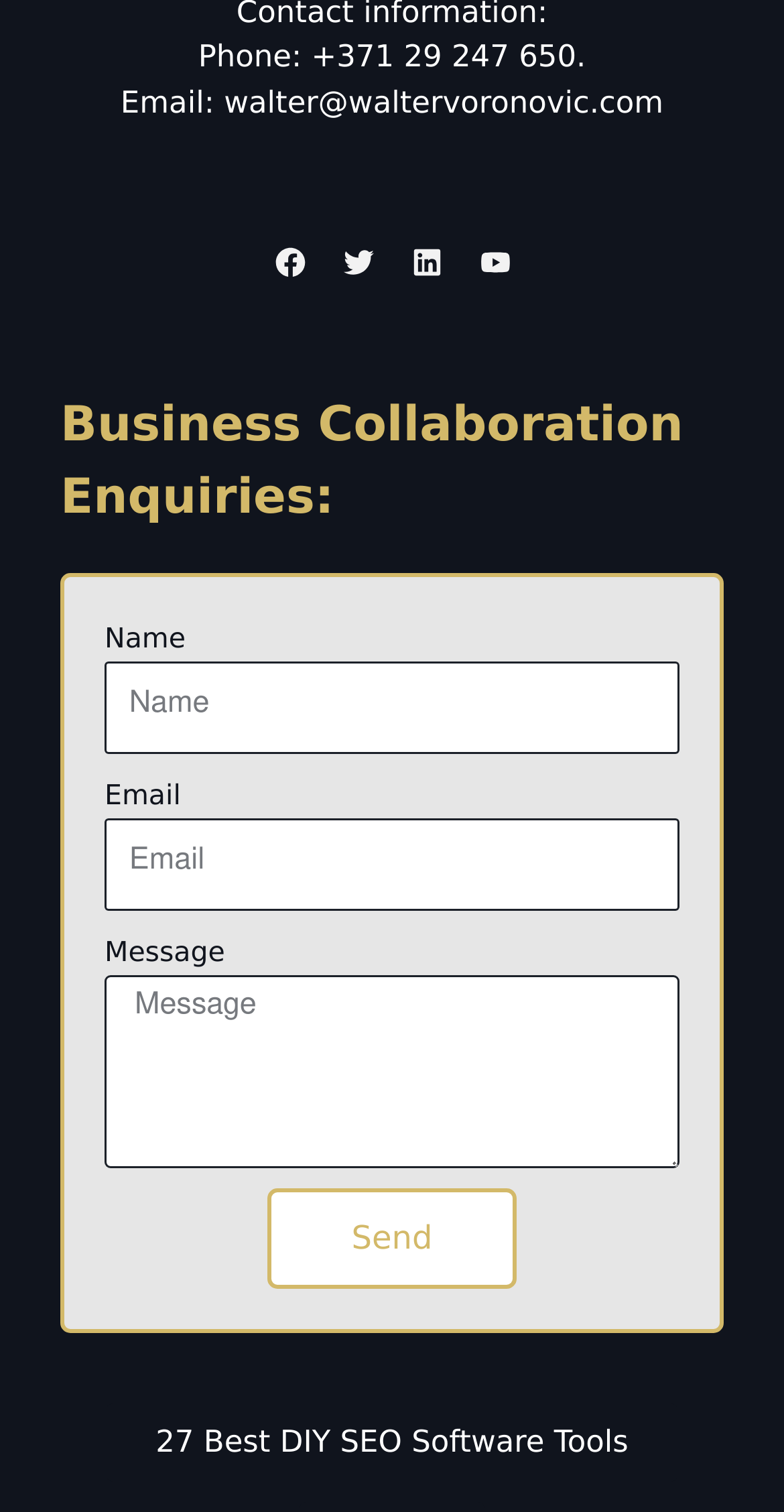Please specify the bounding box coordinates of the clickable section necessary to execute the following command: "Read the 27 Best DIY SEO Software Tools article".

[0.137, 0.928, 0.863, 0.98]